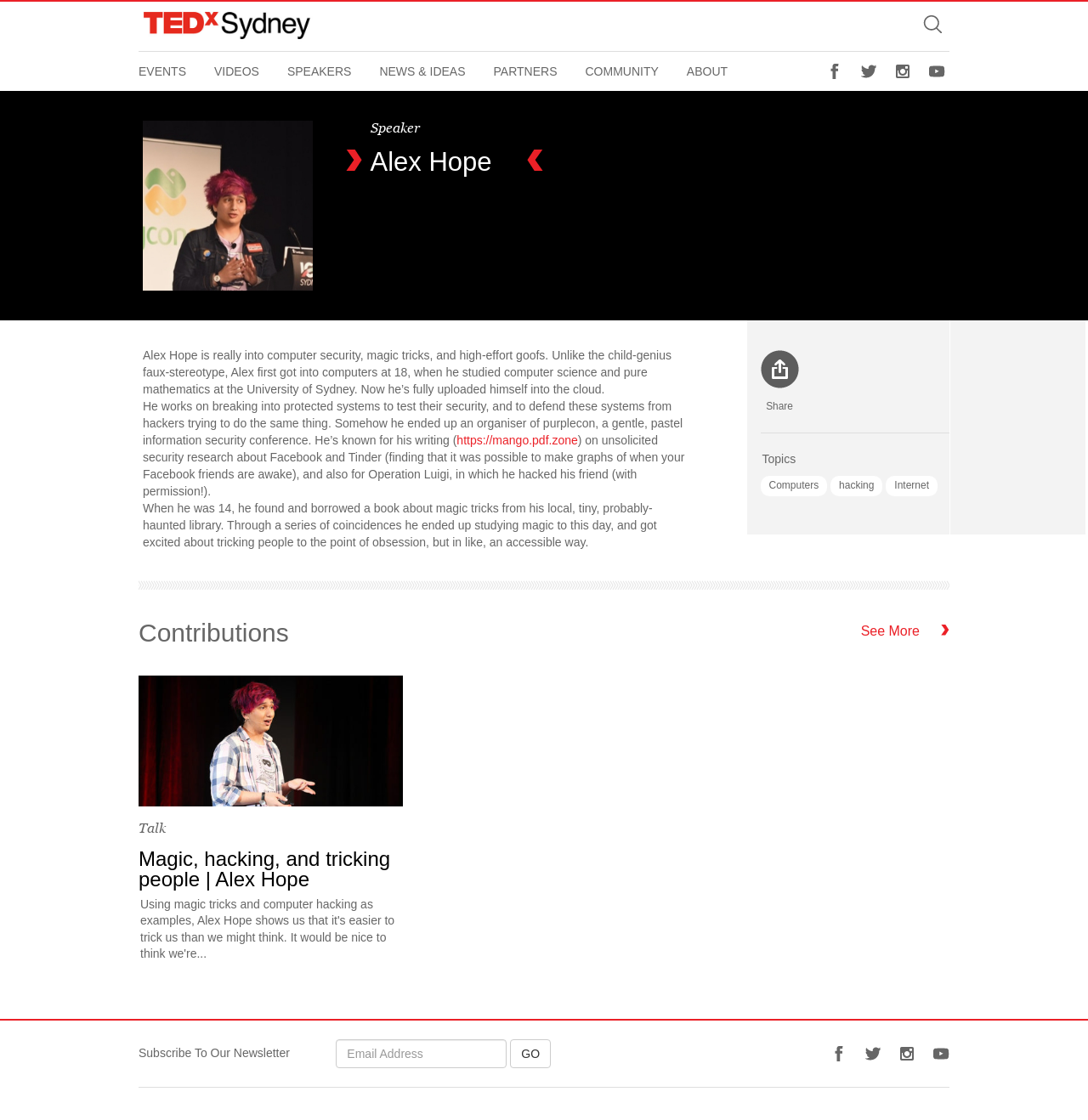Find the bounding box coordinates for the area that must be clicked to perform this action: "Subscribe to the newsletter".

[0.309, 0.928, 0.466, 0.954]